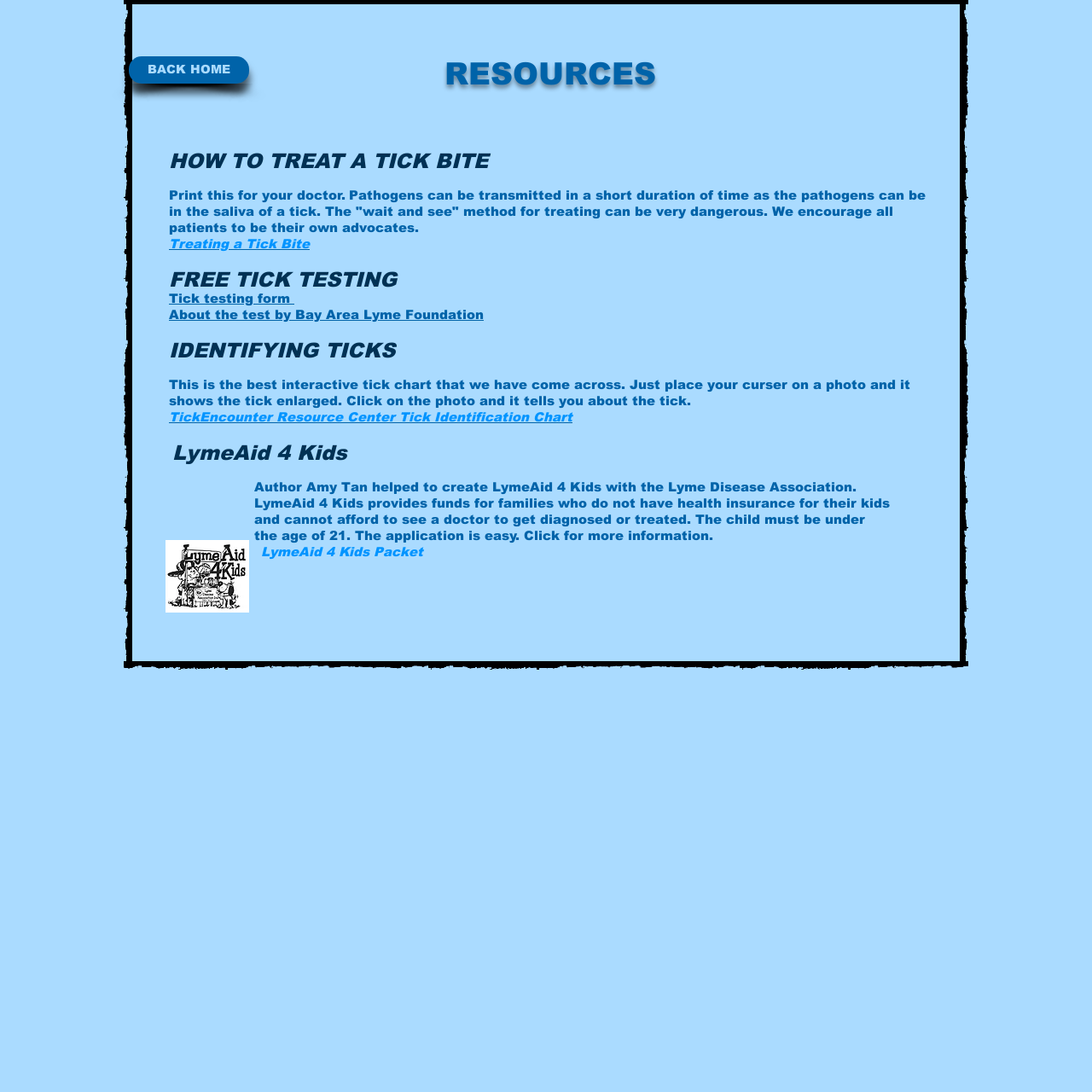What is the age limit for children to be eligible for LymeAid 4 Kids?
Please provide a comprehensive answer based on the contents of the image.

The text 'The child must be under the age of 21.' specifies the age limit for children to be eligible for LymeAid 4 Kids, which provides funds for families who do not have health insurance for their kids.